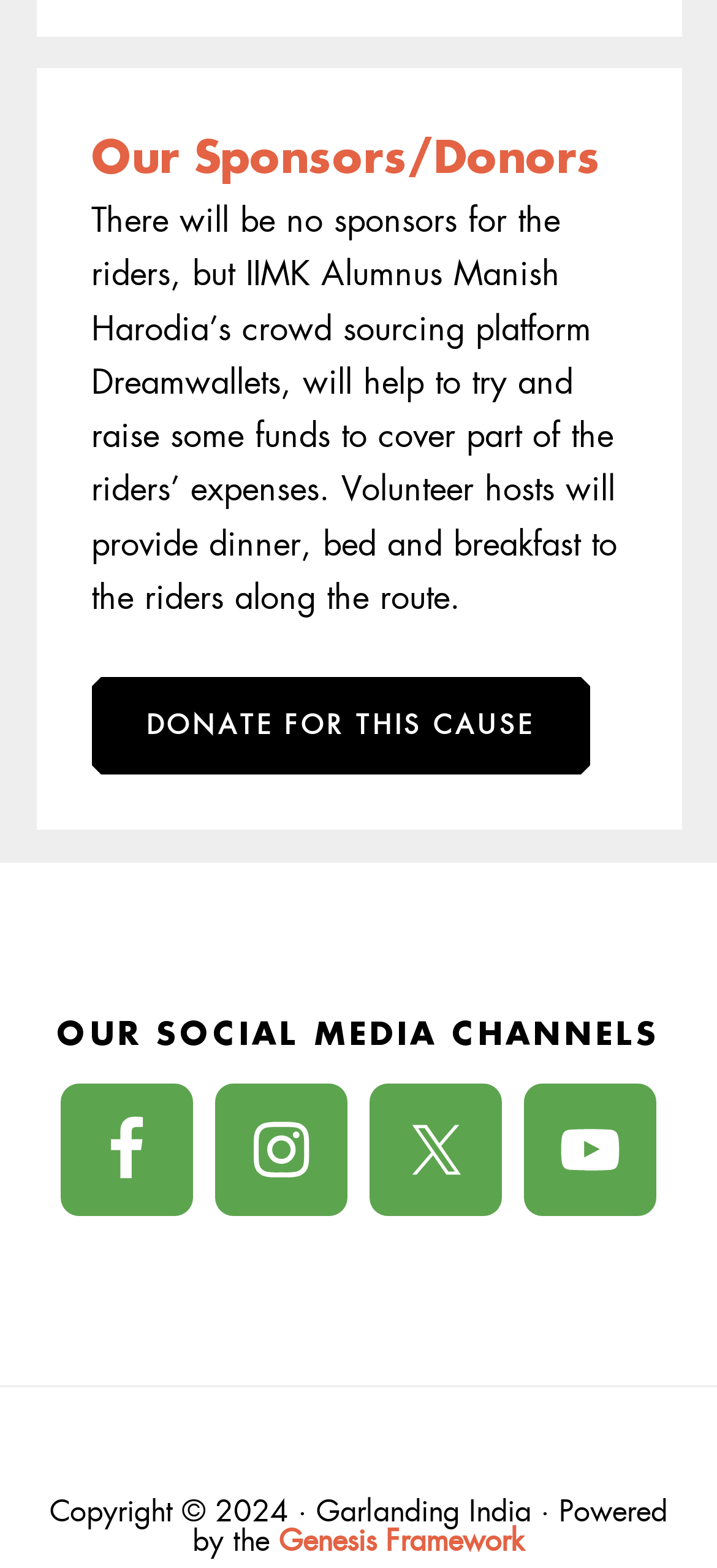Find the bounding box coordinates corresponding to the UI element with the description: "Genesis Framework". The coordinates should be formatted as [left, top, right, bottom], with values as floats between 0 and 1.

[0.388, 0.97, 0.732, 0.995]